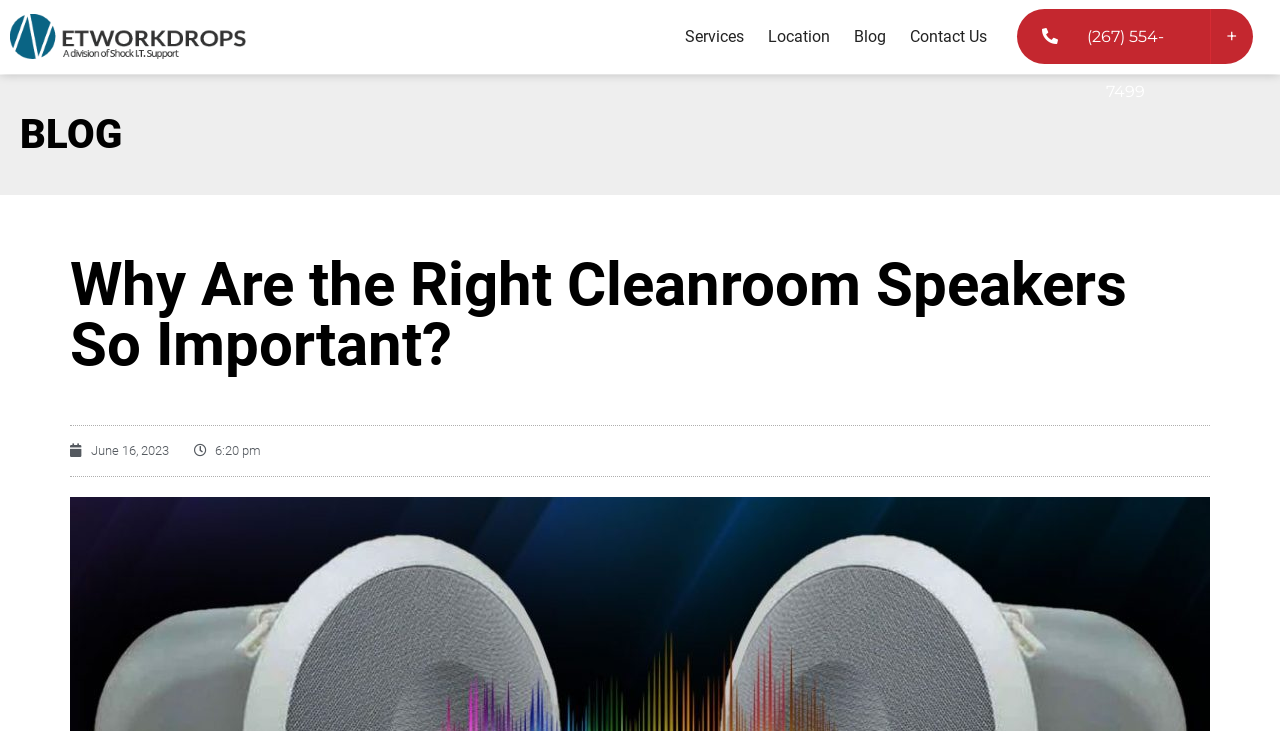For the element described, predict the bounding box coordinates as (top-left x, top-left y, bottom-right x, bottom-right y). All values should be between 0 and 1. Element description: June 16, 2023

[0.055, 0.603, 0.132, 0.63]